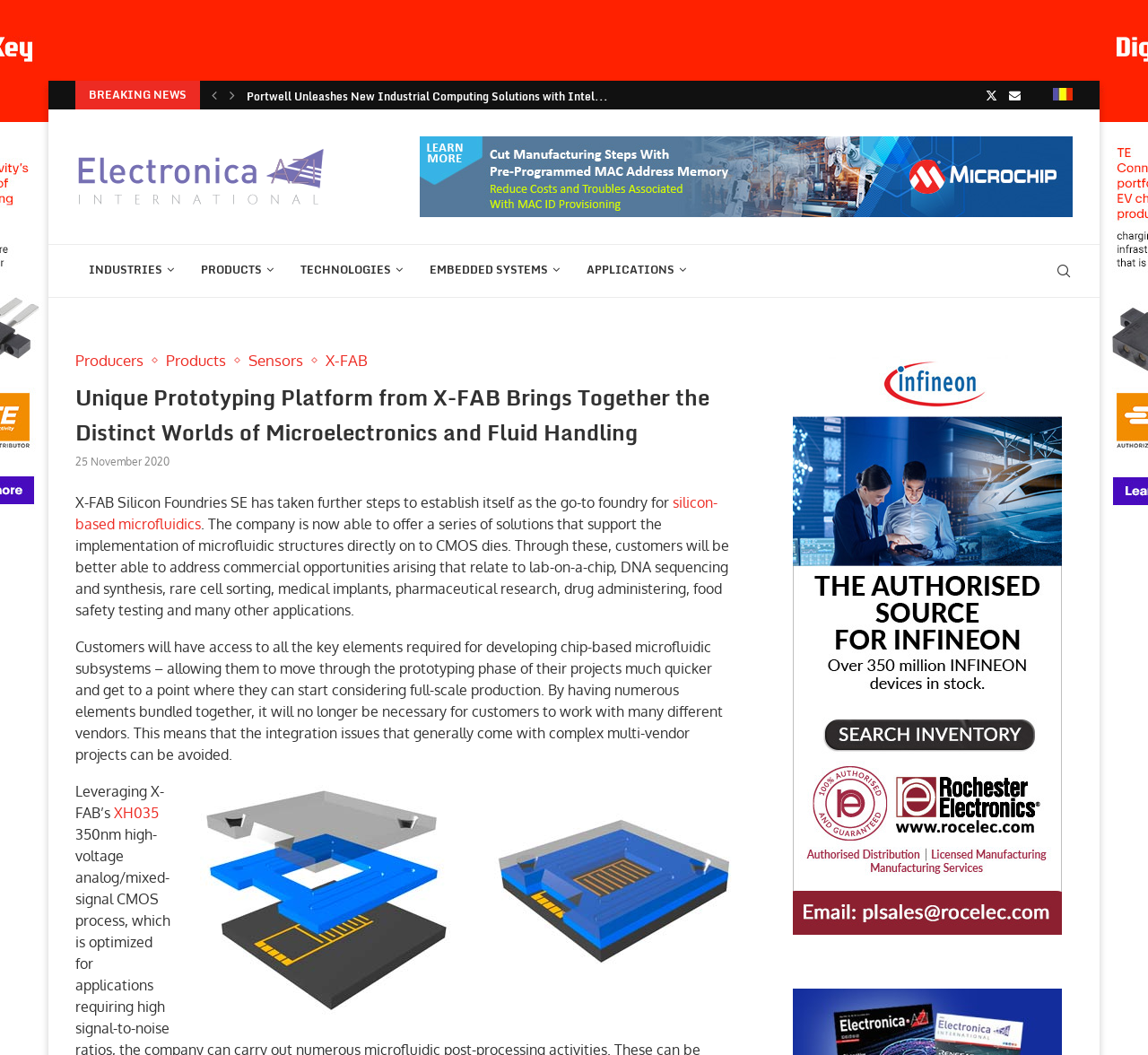Please give a one-word or short phrase response to the following question: 
How many links are there in the top navigation menu?

5